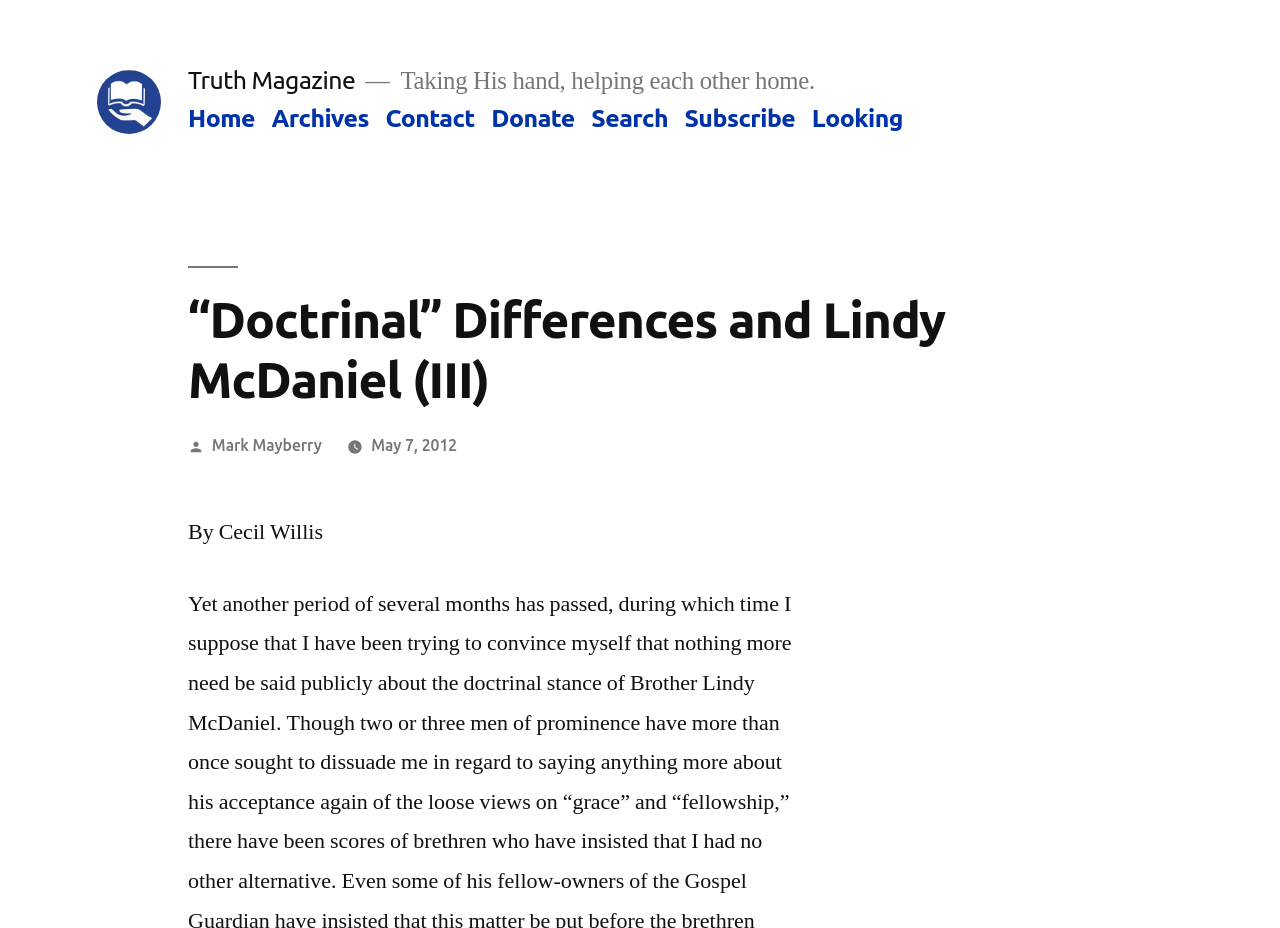Elaborate on the information and visuals displayed on the webpage.

The webpage is about an article titled "“Doctrinal” Differences and Lindy McDaniel (III)" from Truth Magazine. At the top left corner, there is a link to Truth Magazine accompanied by an image with the same name. Below this, there is a quote "Taking His hand, helping each other home." 

To the right of the quote, there is a top menu navigation bar with seven links: Home, Archives, Contact, Donate, Search, Subscribe, and Looking. 

Below the navigation bar, there is a header section with the article title "“Doctrinal” Differences and Lindy McDaniel (III)" in a larger font. The author of the article, Mark Mayberry, is credited below the title, along with the date of publication, May 7, 2012. The article is written by Cecil Willis, as indicated below the author's name.